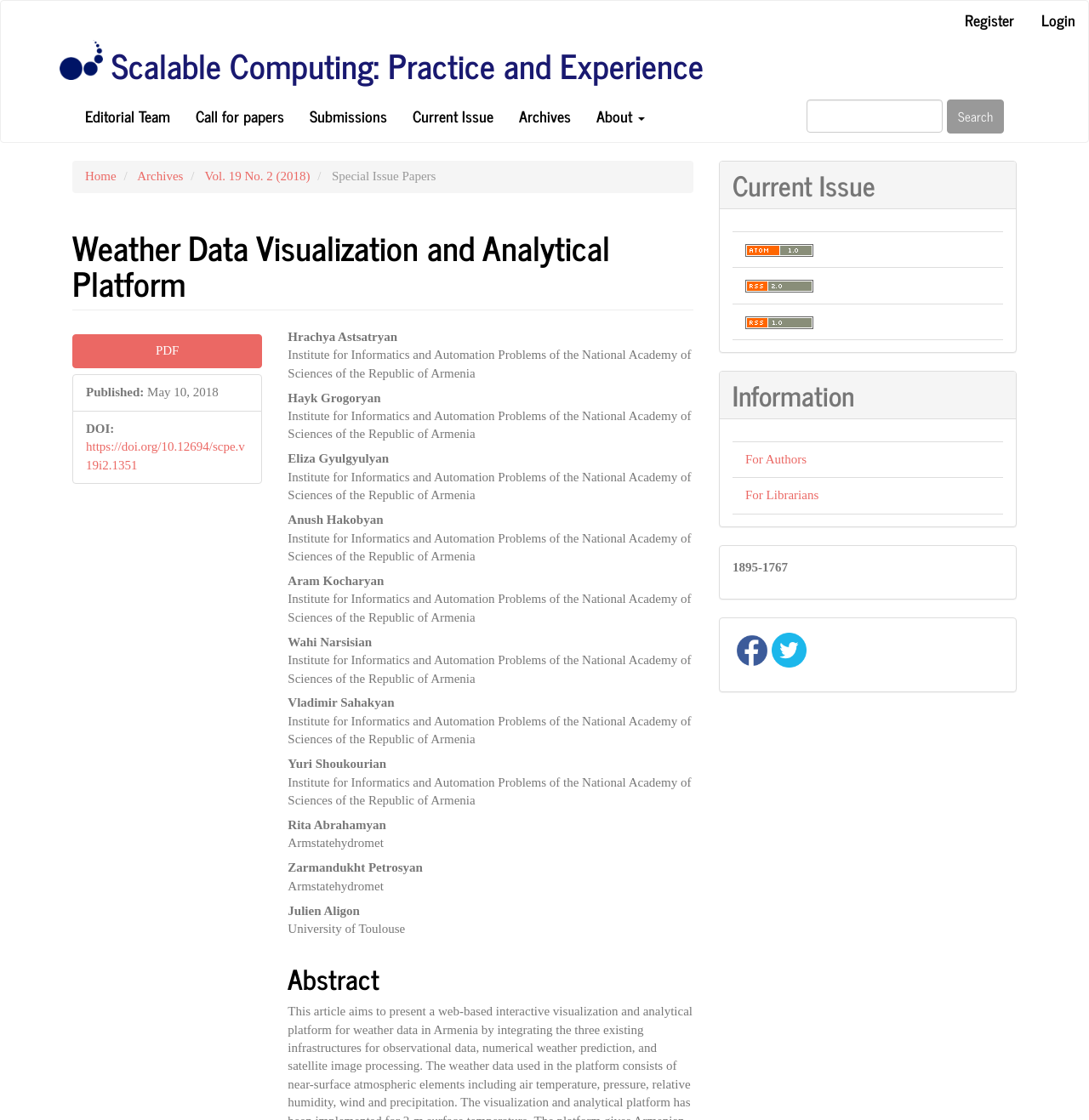What is the name of the journal?
Make sure to answer the question with a detailed and comprehensive explanation.

I found the answer by looking at the link with the text 'Scalable Computing: Practice and Experience' which is located at the top of the webpage, indicating that it is the name of the journal.